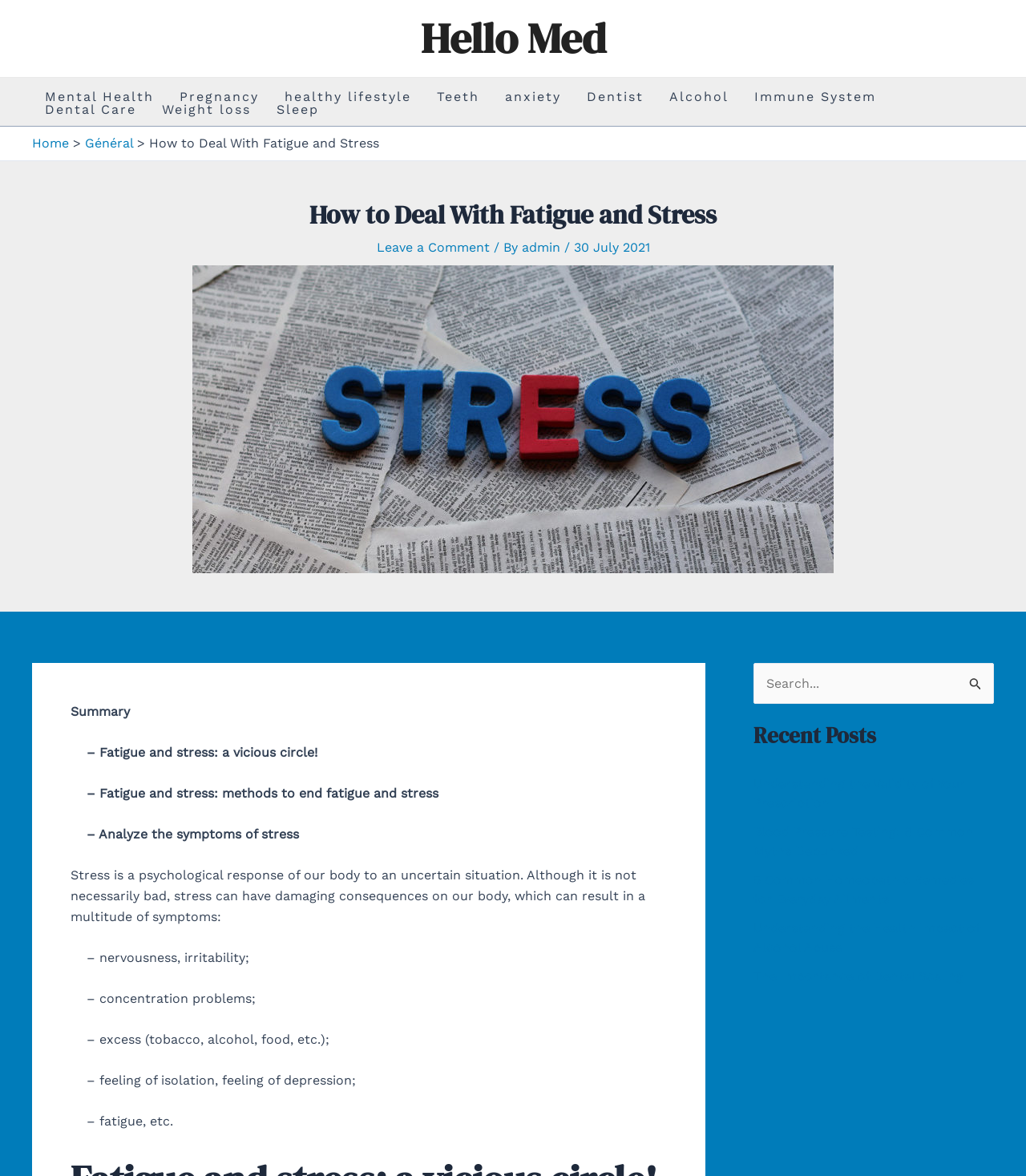From the details in the image, provide a thorough response to the question: What is the topic of the image?

The image on the webpage has a caption 'Stress', which indicates that the topic of the image is related to stress.